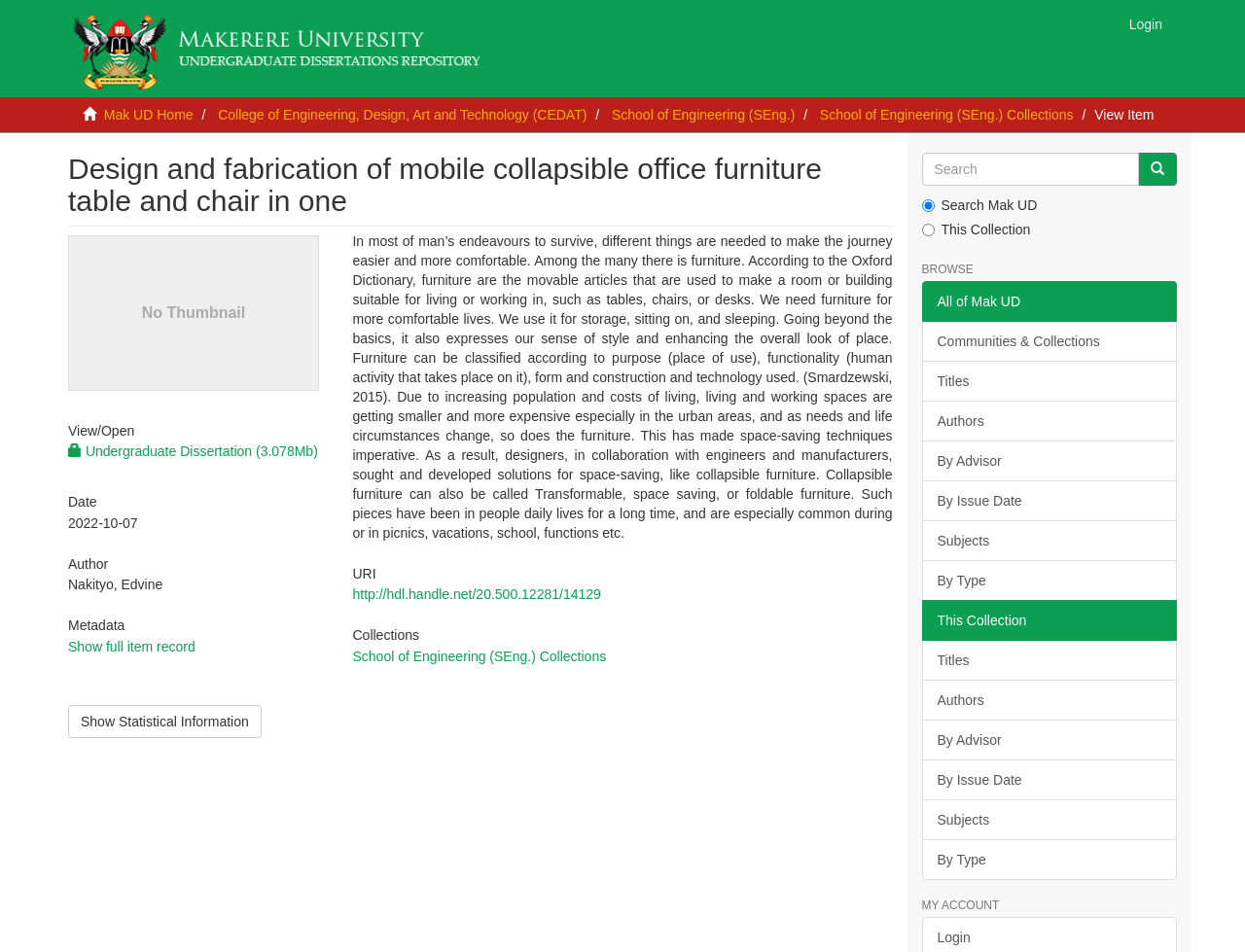Identify the bounding box coordinates necessary to click and complete the given instruction: "Login to the system".

[0.895, 0.0, 0.945, 0.051]